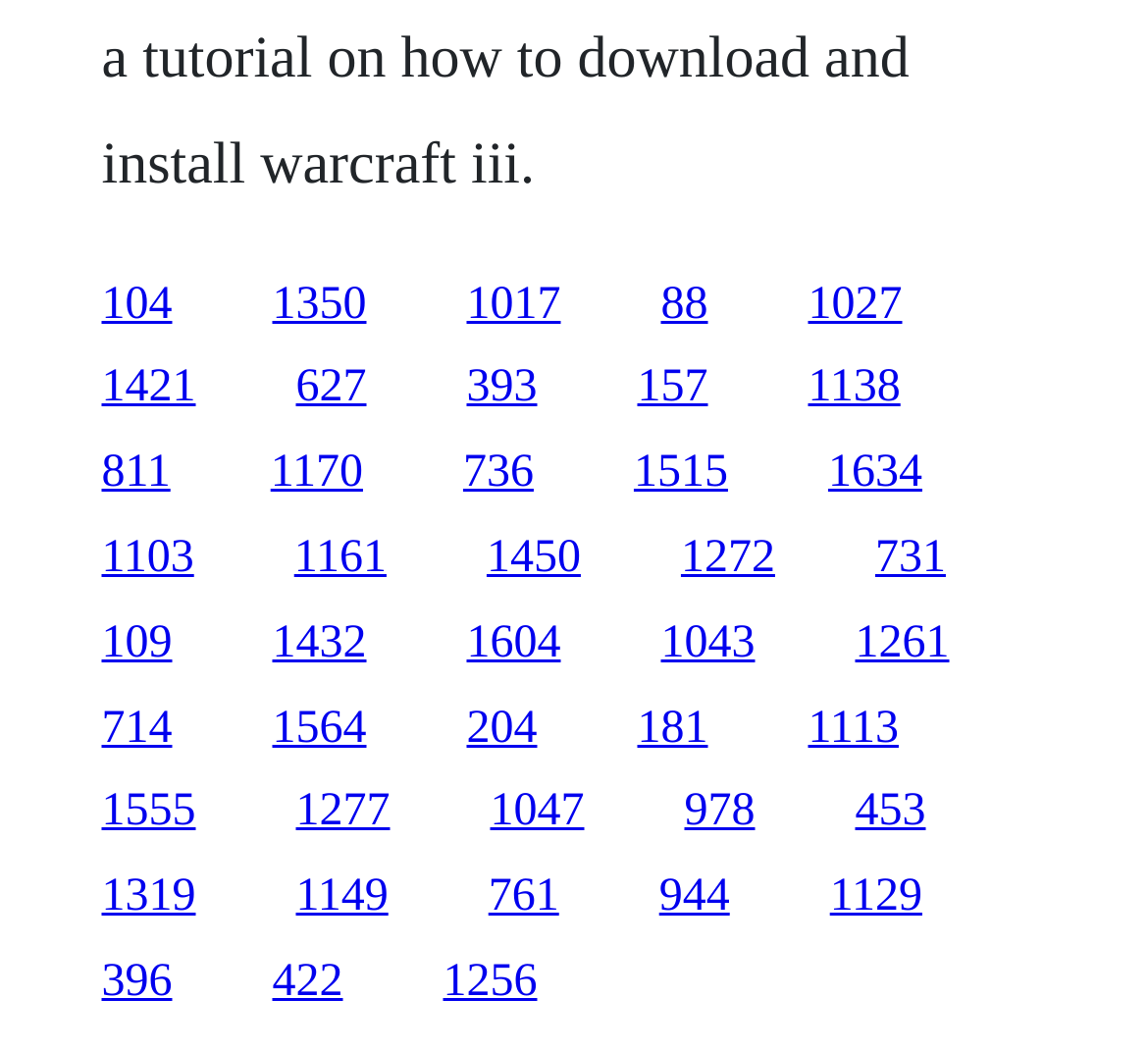Please analyze the image and provide a thorough answer to the question:
What is the approximate width of each link?

By examining the x1 and x2 coordinates of the links, I can estimate that each link has a width of approximately 0.06 to 0.1, which is a relatively narrow width. This suggests that the links are arranged in a compact manner to accommodate multiple links on the same row.